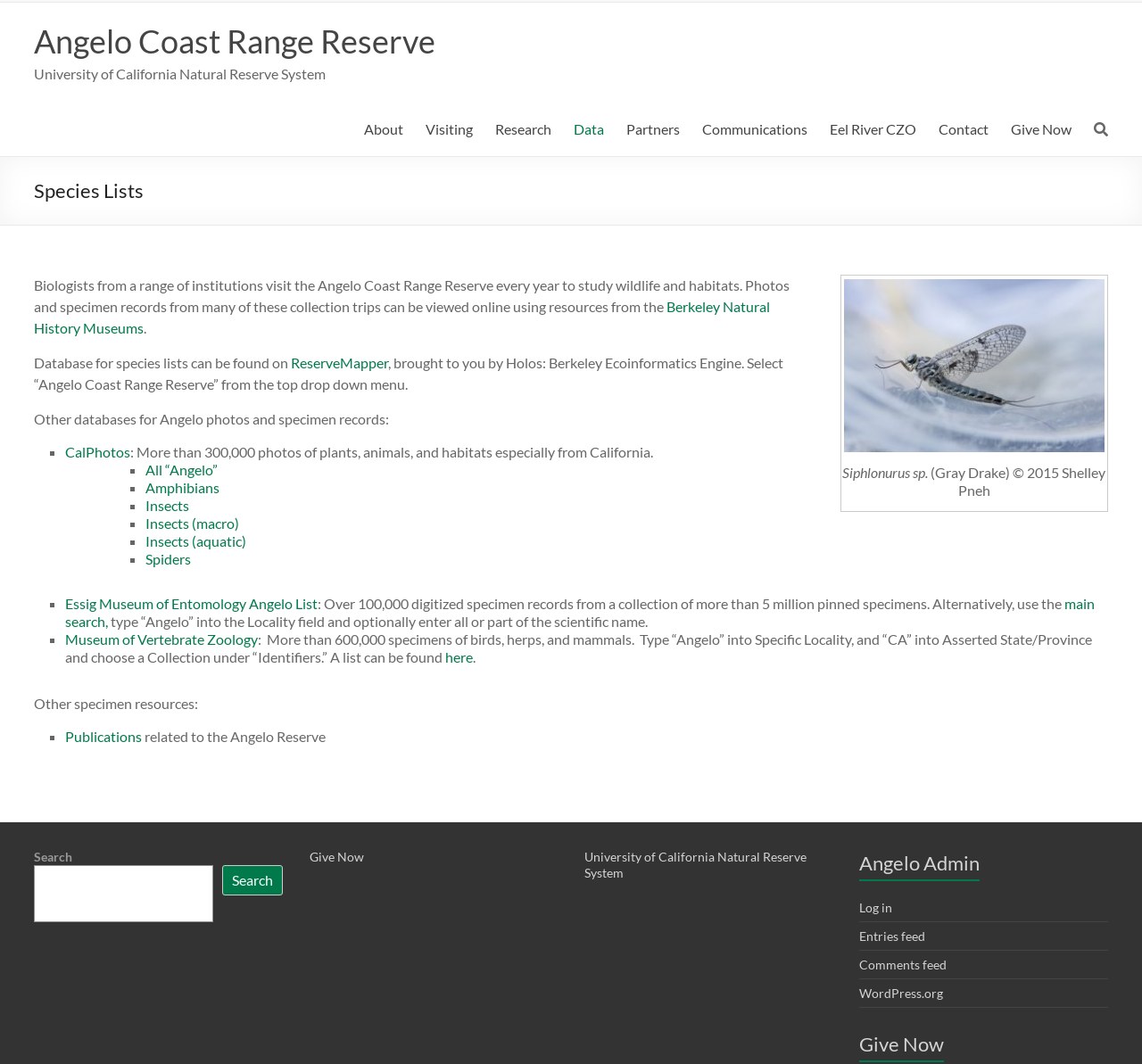Kindly determine the bounding box coordinates for the clickable area to achieve the given instruction: "View 'Insects' species list".

[0.128, 0.467, 0.166, 0.483]